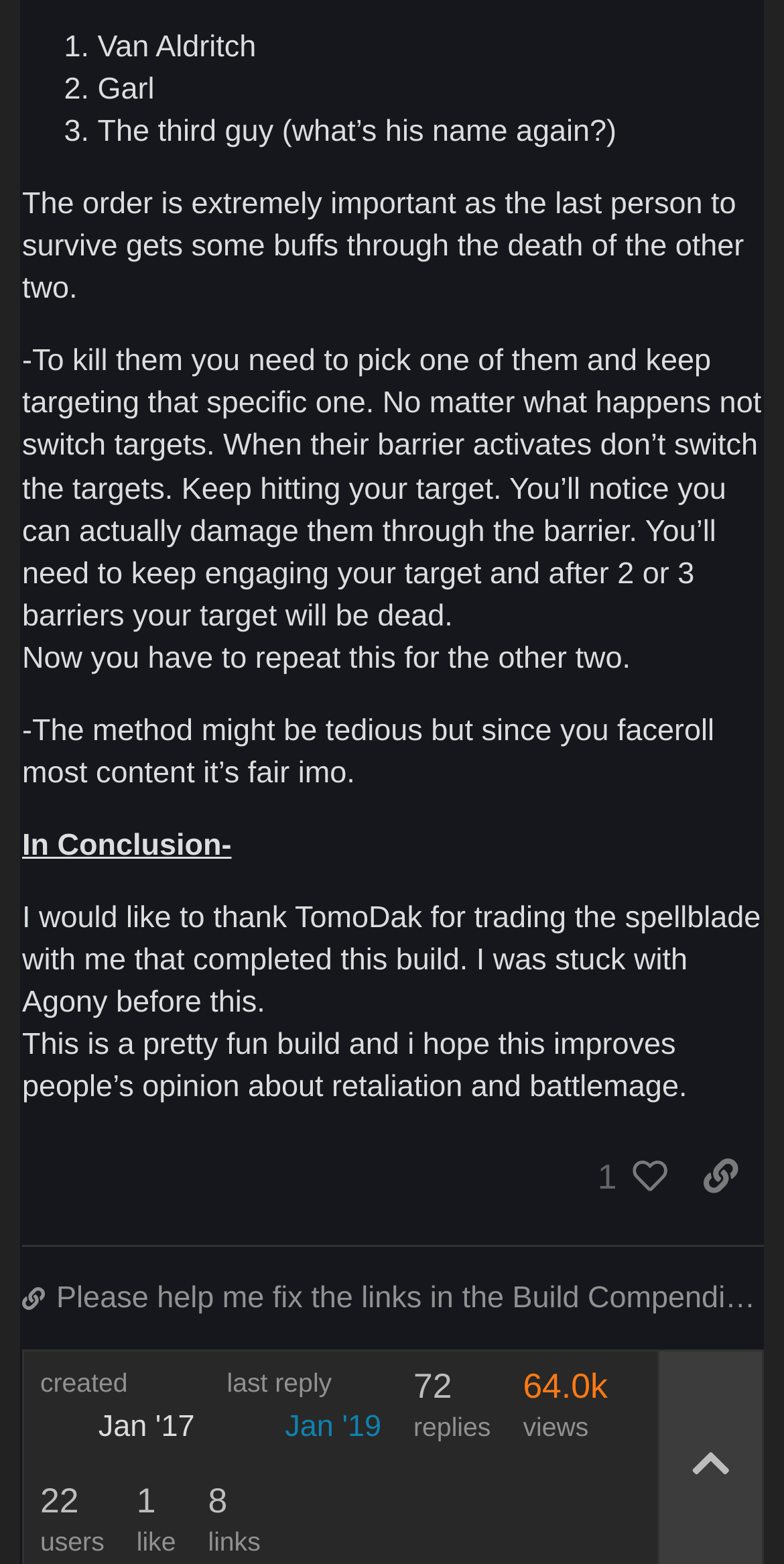How many barriers need to be broken to kill a target?
Using the picture, provide a one-word or short phrase answer.

2 or 3